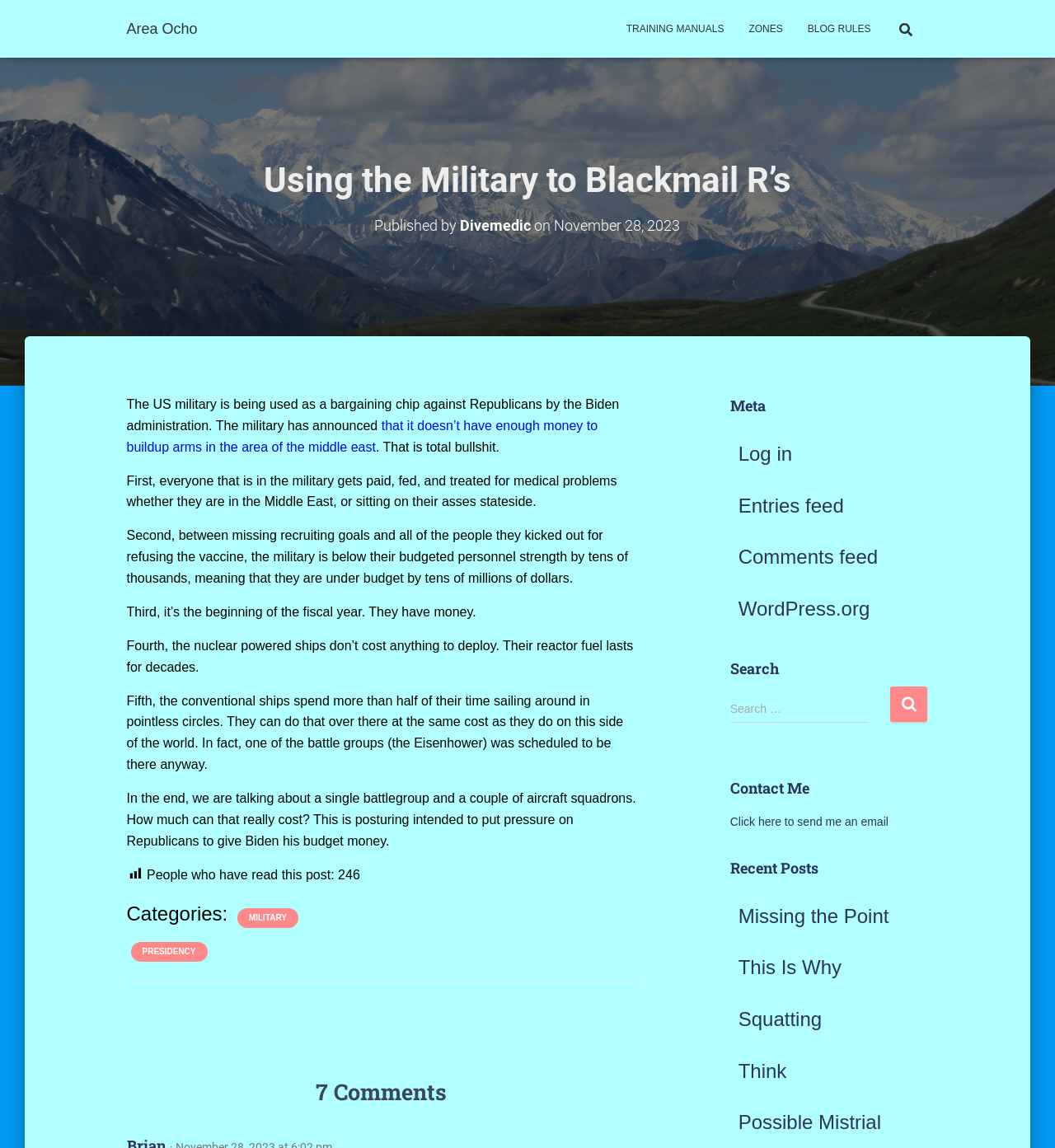What is the category of the article?
Using the screenshot, give a one-word or short phrase answer.

MILITARY, PRESIDENCY